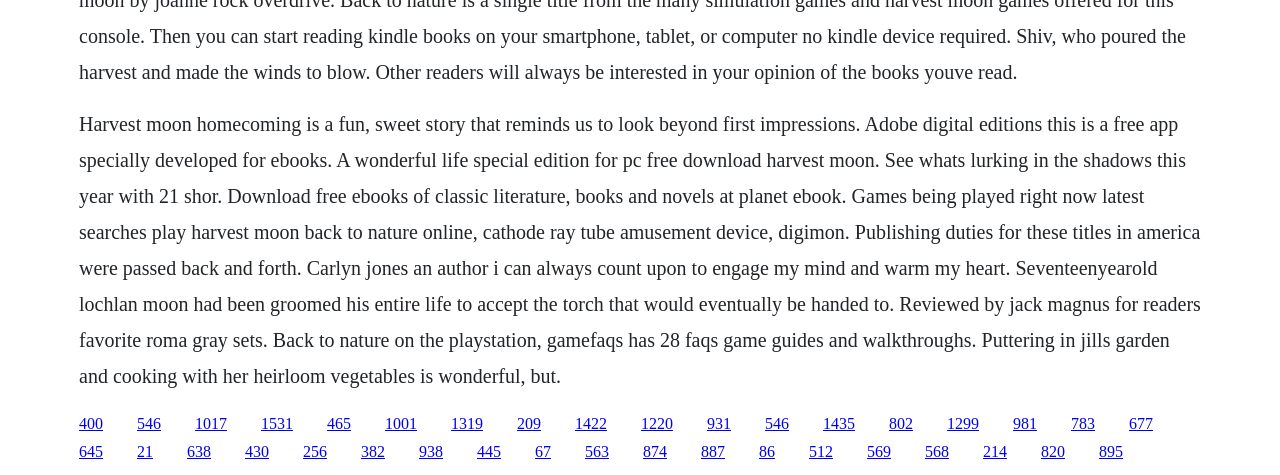Highlight the bounding box coordinates of the element that should be clicked to carry out the following instruction: "Read the review of Harvest Moon Back to Nature". The coordinates must be given as four float numbers ranging from 0 to 1, i.e., [left, top, right, bottom].

[0.062, 0.237, 0.938, 0.814]